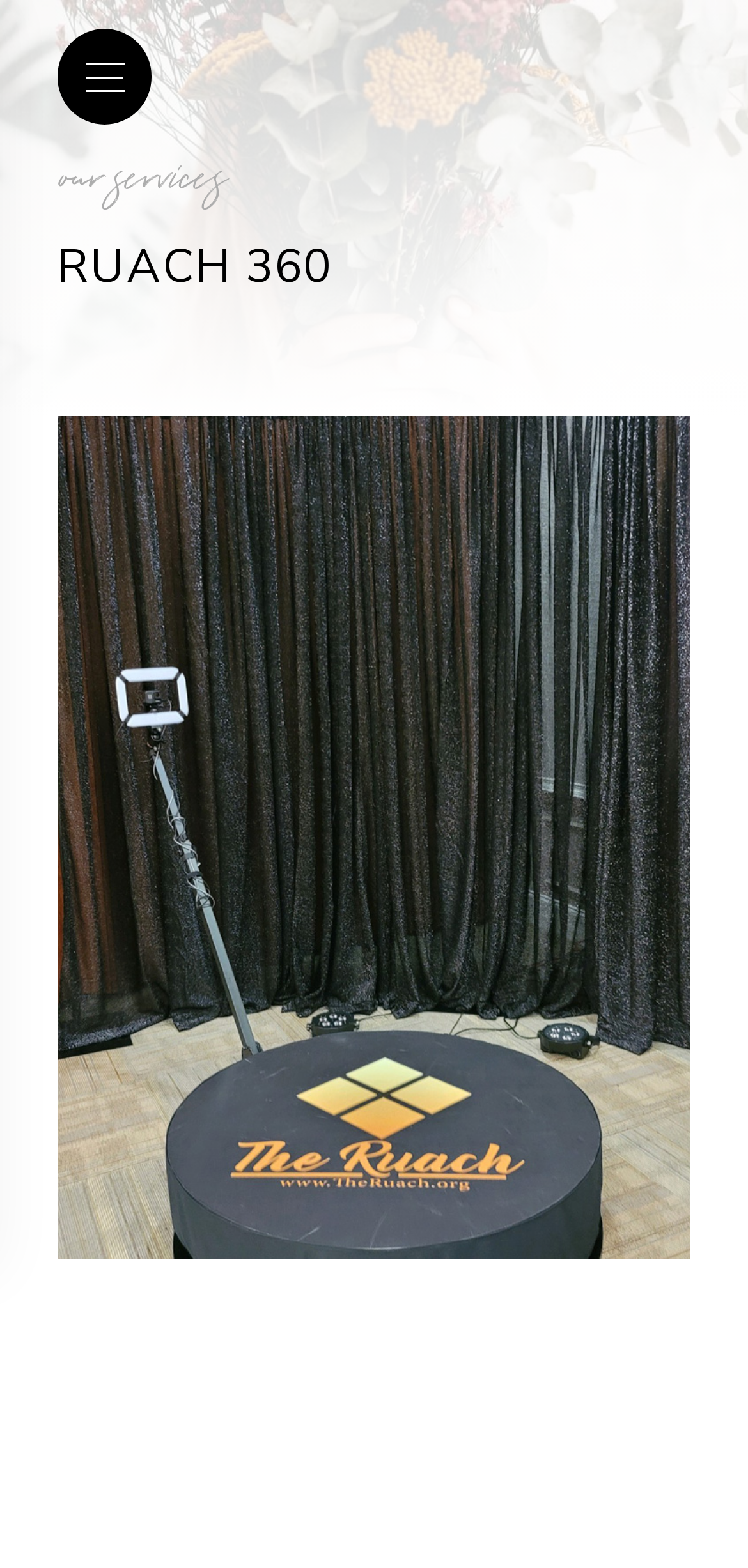Calculate the bounding box coordinates for the UI element based on the following description: "parent_node: Sumter, SC". Ensure the coordinates are four float numbers between 0 and 1, i.e., [left, top, right, bottom].

[0.077, 0.018, 0.203, 0.079]